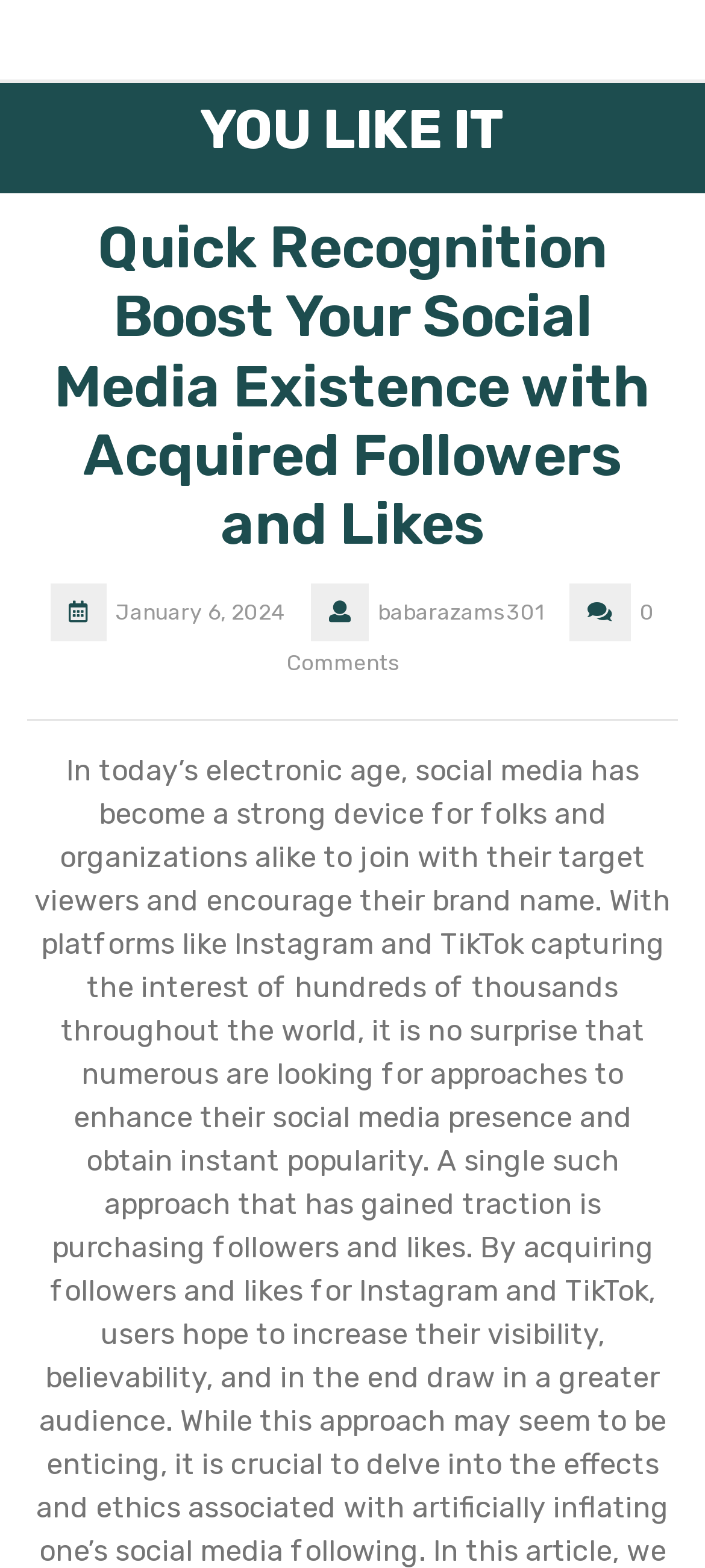How many comments are there on the latest article?
Answer the question with as much detail as possible.

I found the number of comments by looking at the text '0 Comments' which is located below the author's name.